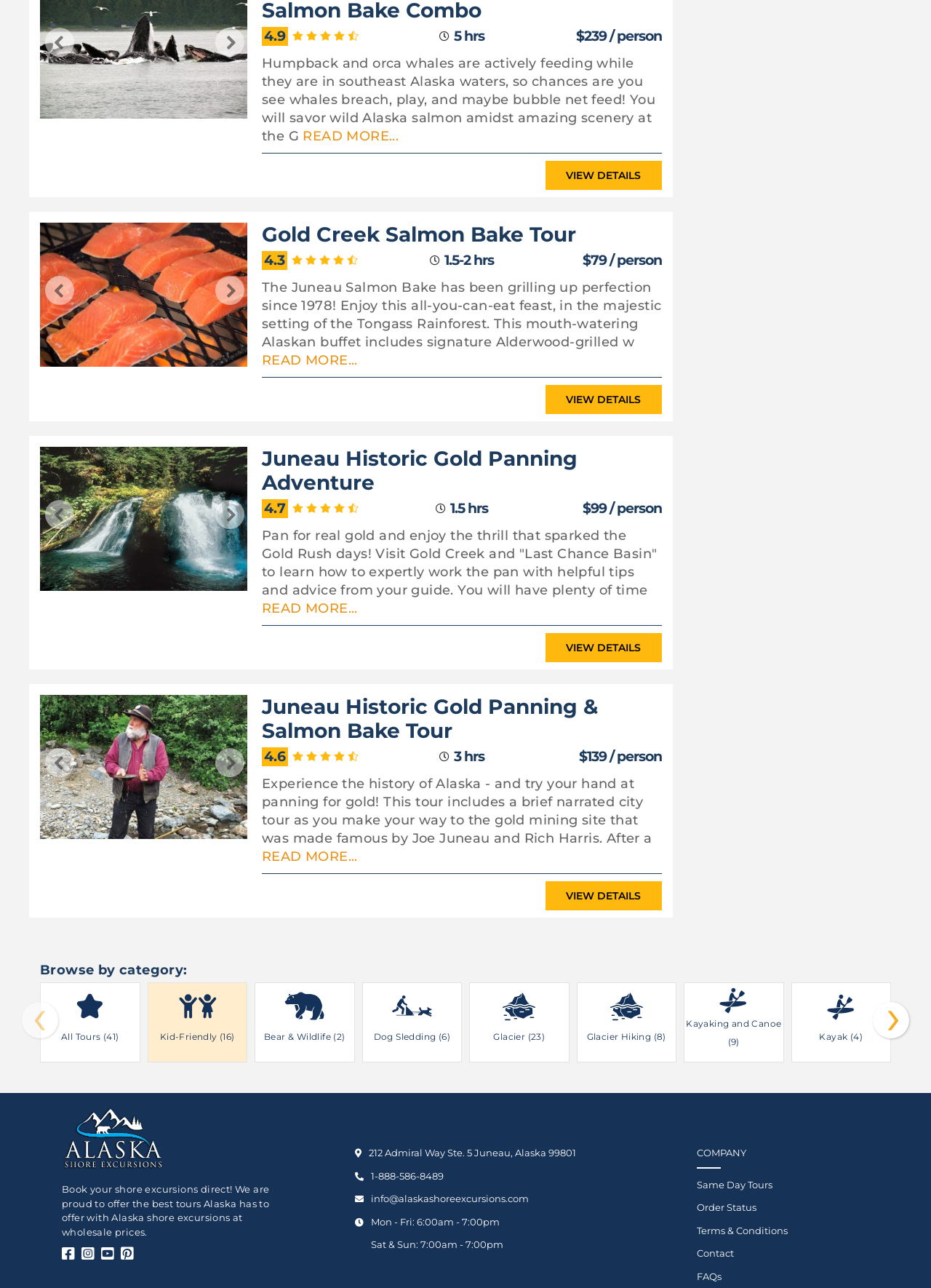What is the price of the Humpback and Orca Whale Watching Tour?
Using the image as a reference, deliver a detailed and thorough answer to the question.

I found the price of the Humpback and Orca Whale Watching Tour by looking at the StaticText element with the text '$239 / person' which is located near the heading of the tour.